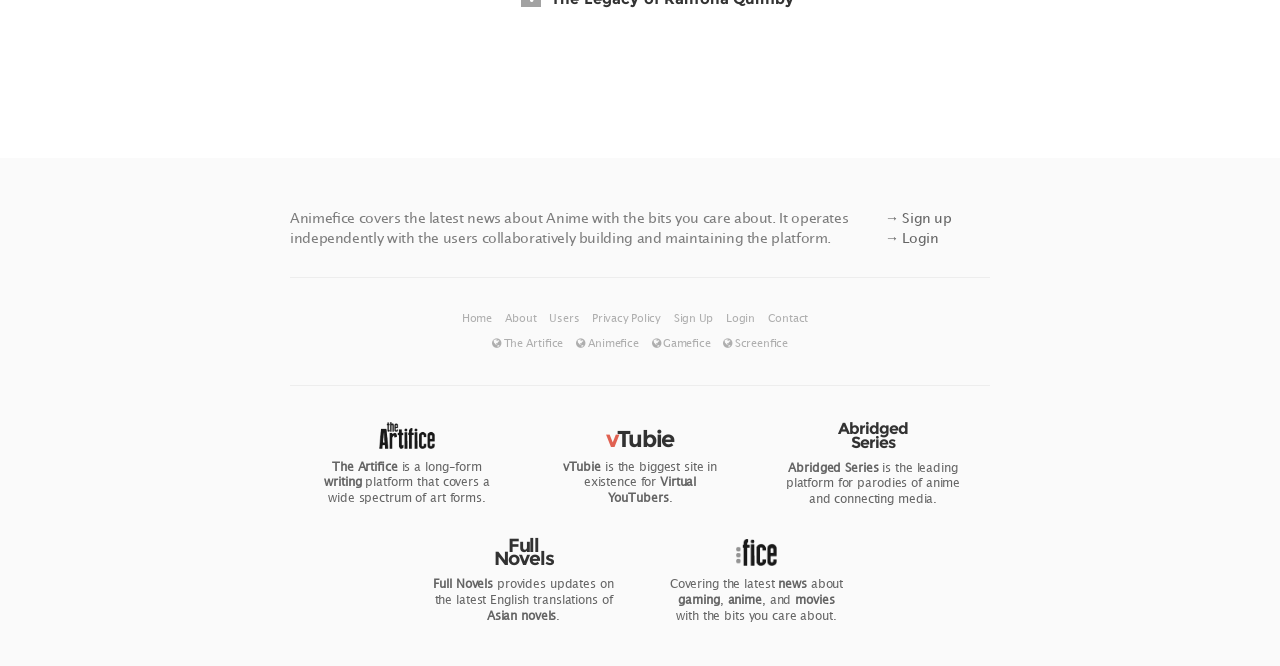Please find the bounding box coordinates of the element that you should click to achieve the following instruction: "Sign up". The coordinates should be presented as four float numbers between 0 and 1: [left, top, right, bottom].

[0.691, 0.314, 0.744, 0.339]